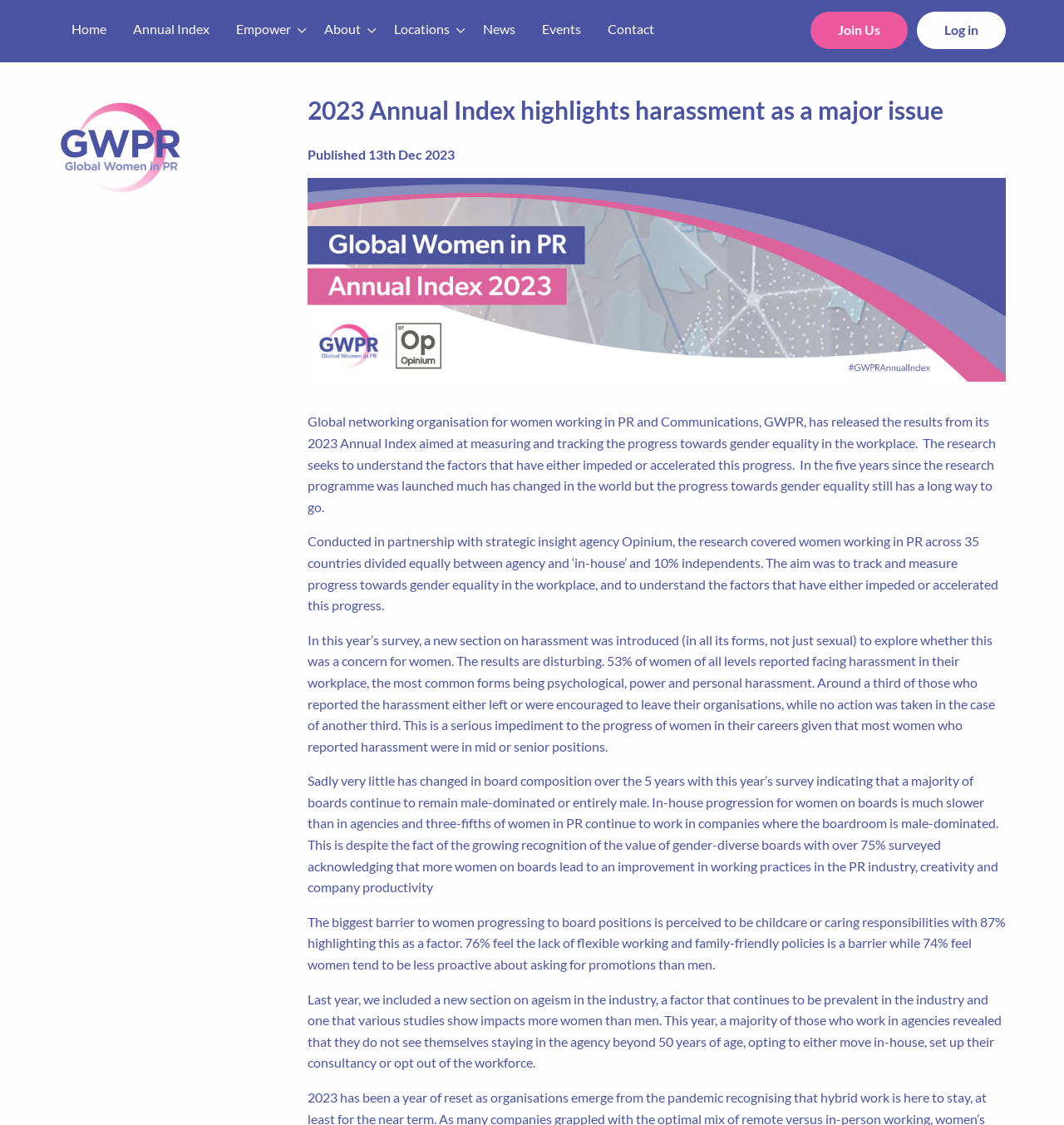Give a one-word or one-phrase response to the question: 
What percentage of women reported facing harassment in their workplace?

53%